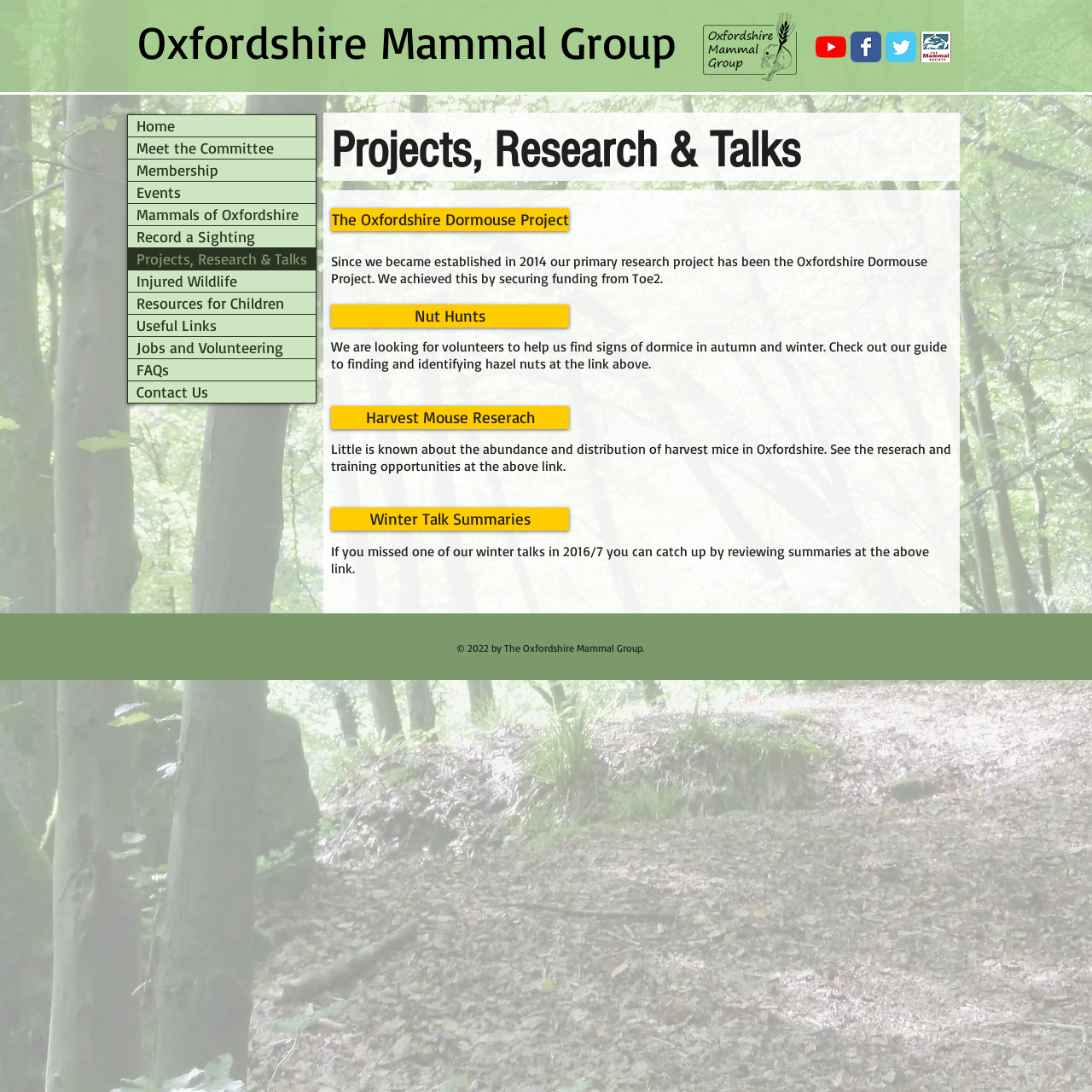Pinpoint the bounding box coordinates for the area that should be clicked to perform the following instruction: "Contact the Oxfordshire Mammal Group".

[0.117, 0.349, 0.289, 0.369]